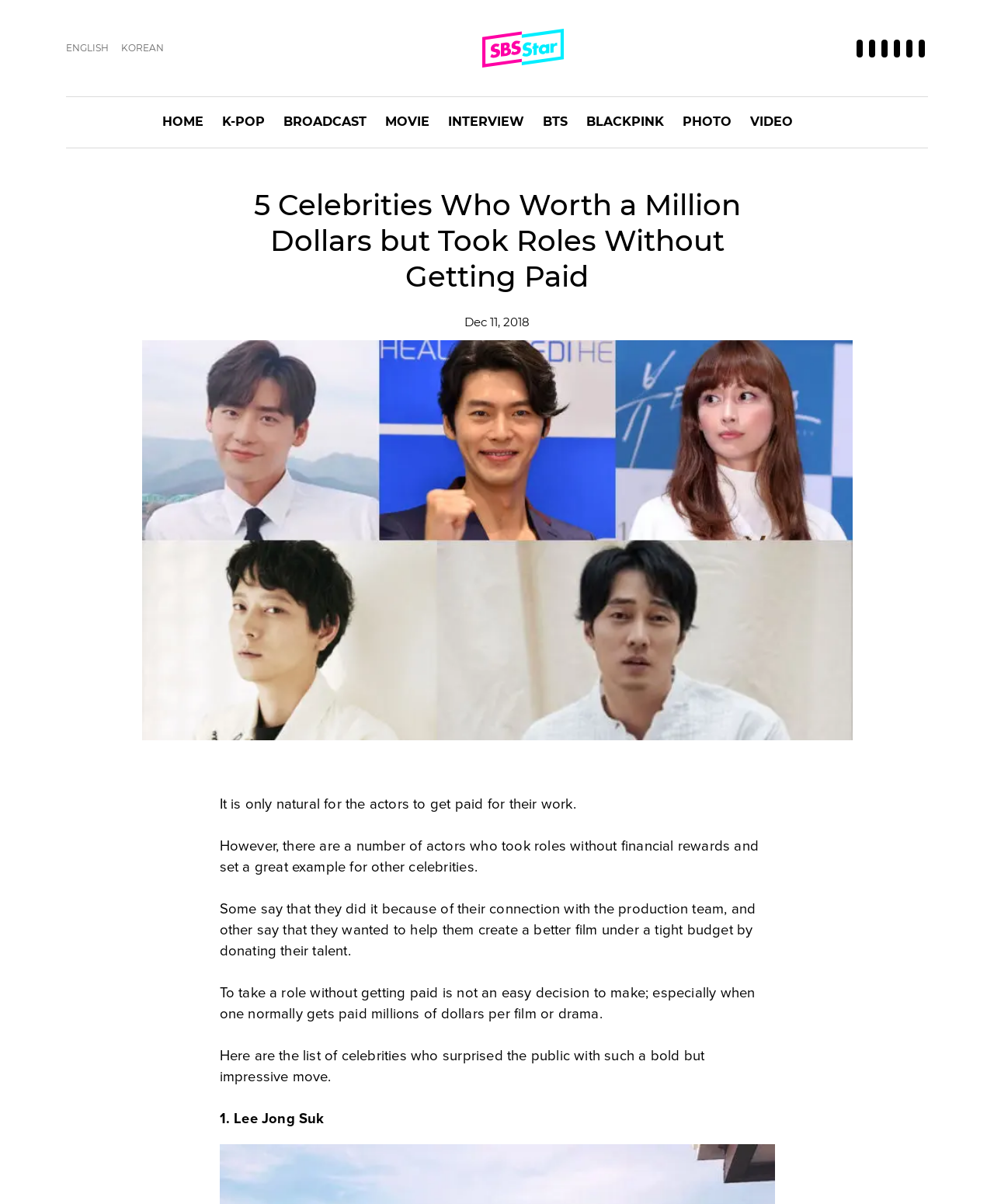Your task is to extract the text of the main heading from the webpage.

5 Celebrities Who Worth a Million Dollars but Took Roles Without Getting Paid